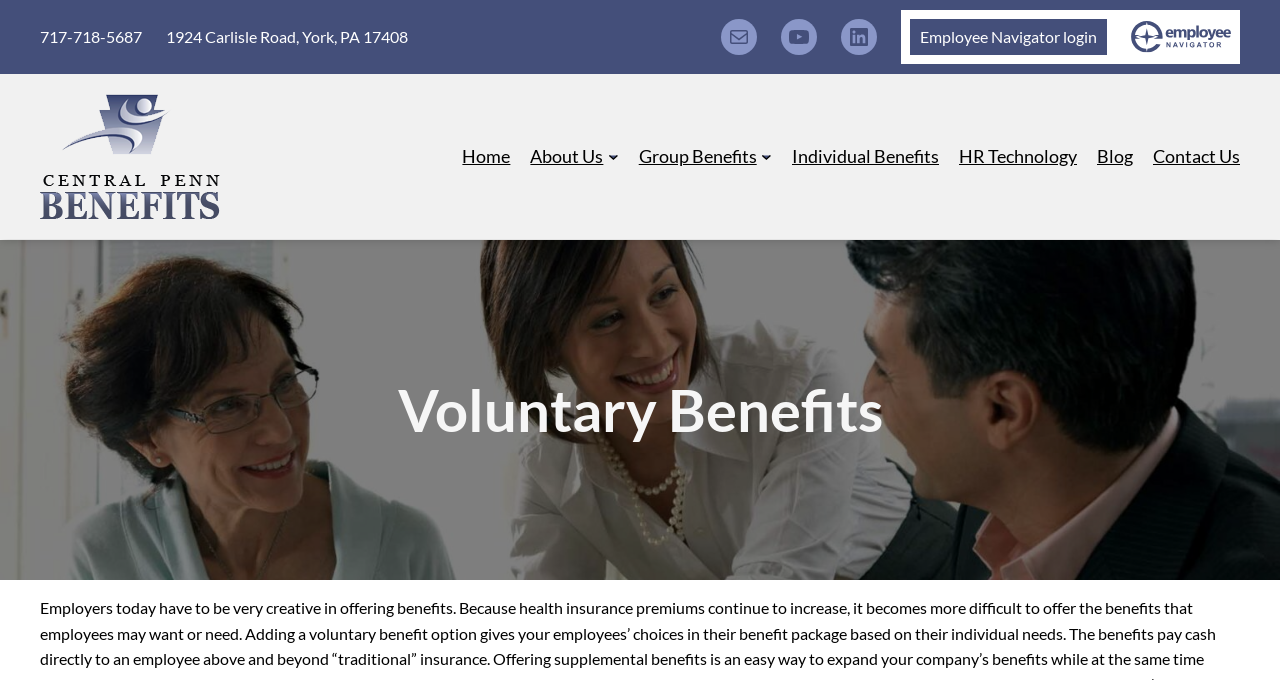Pinpoint the bounding box coordinates of the element to be clicked to execute the instruction: "Call the phone number".

[0.031, 0.04, 0.111, 0.068]